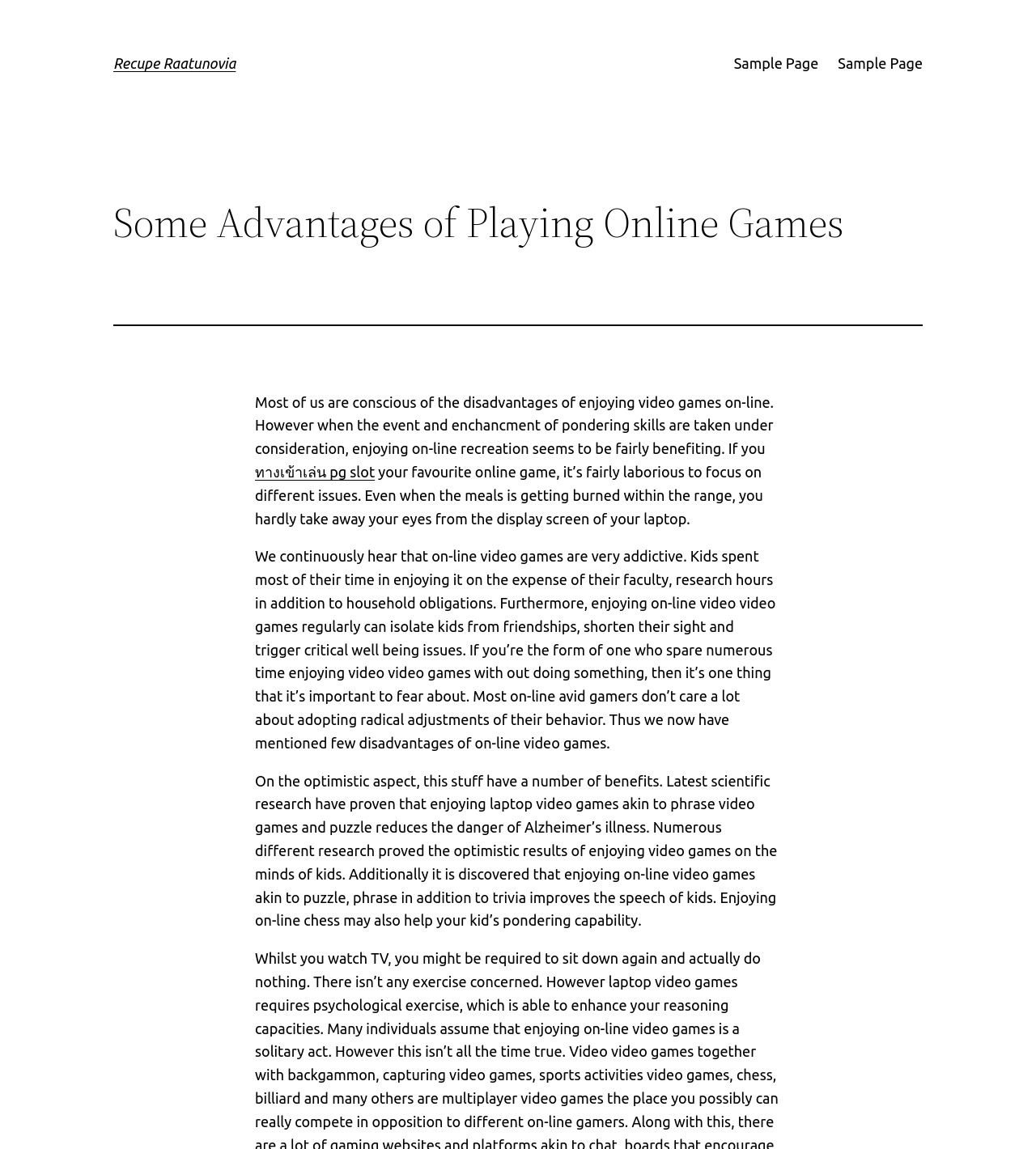What is the main topic of the webpage? Based on the image, give a response in one word or a short phrase.

Online games